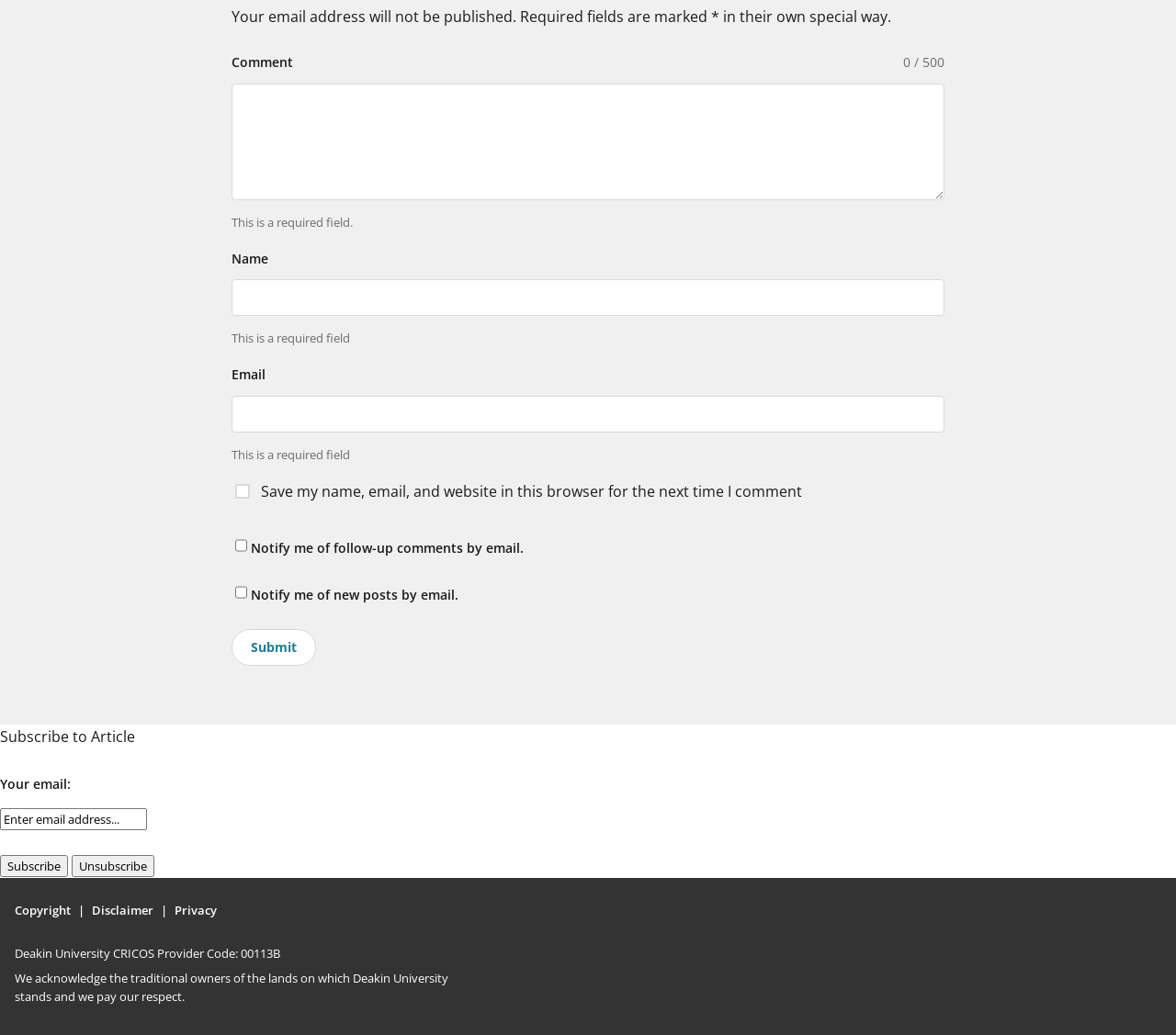Determine the bounding box coordinates of the target area to click to execute the following instruction: "Type your name."

[0.197, 0.27, 0.803, 0.305]